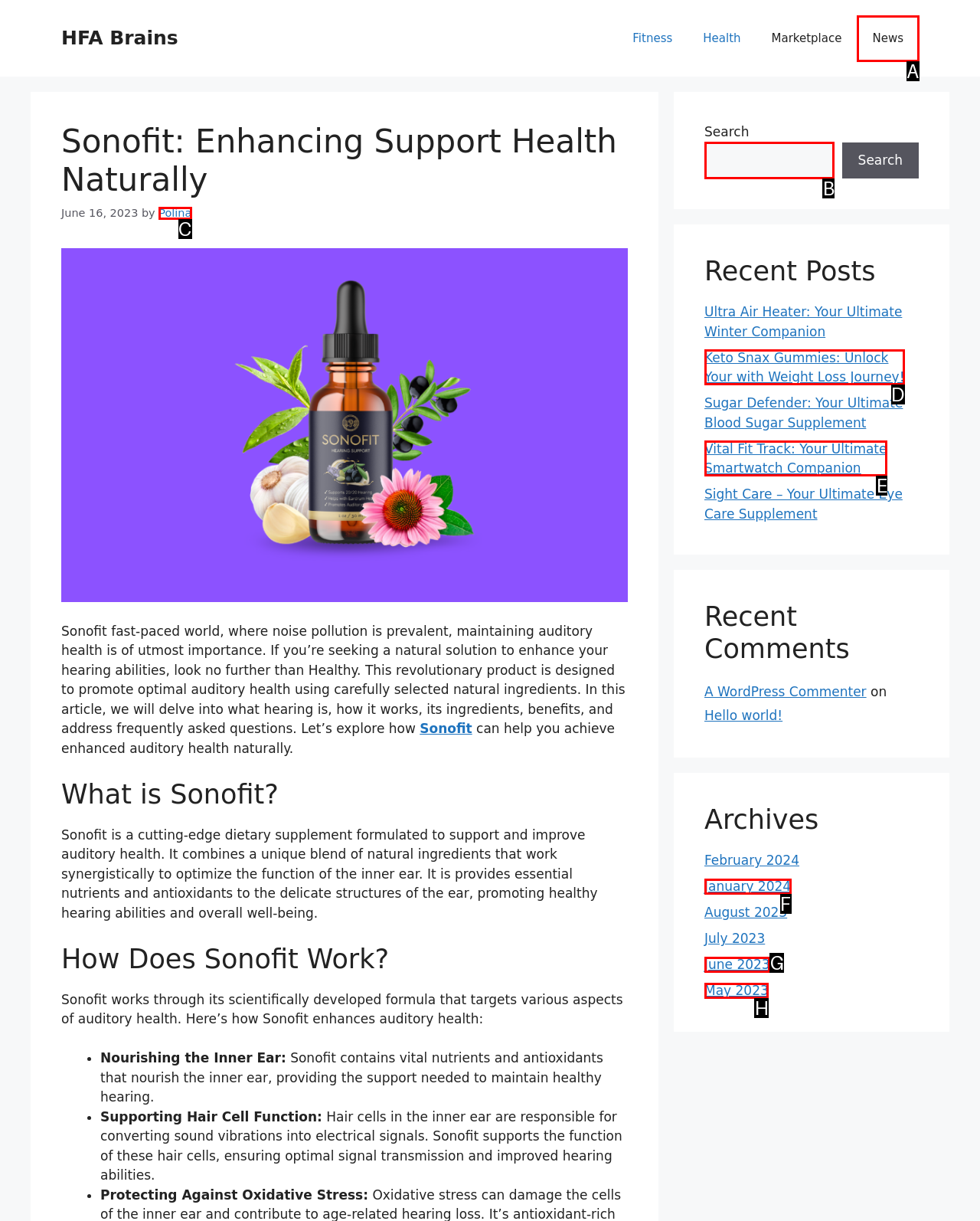Select the option that aligns with the description: June 2023
Respond with the letter of the correct choice from the given options.

G